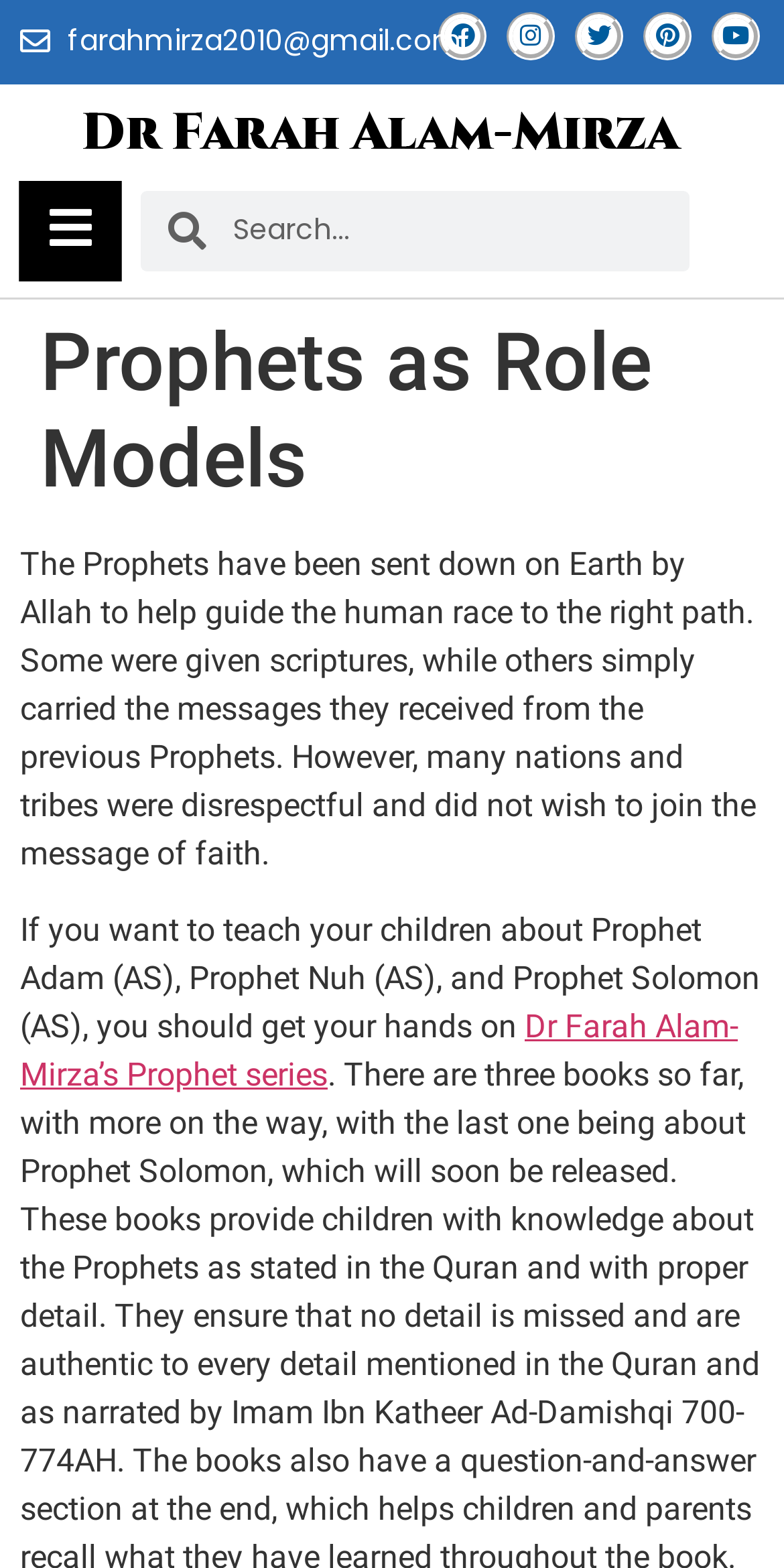Find the bounding box coordinates for the area that should be clicked to accomplish the instruction: "Contact Dr Farah Alam-Mirza via email".

[0.026, 0.013, 0.589, 0.04]